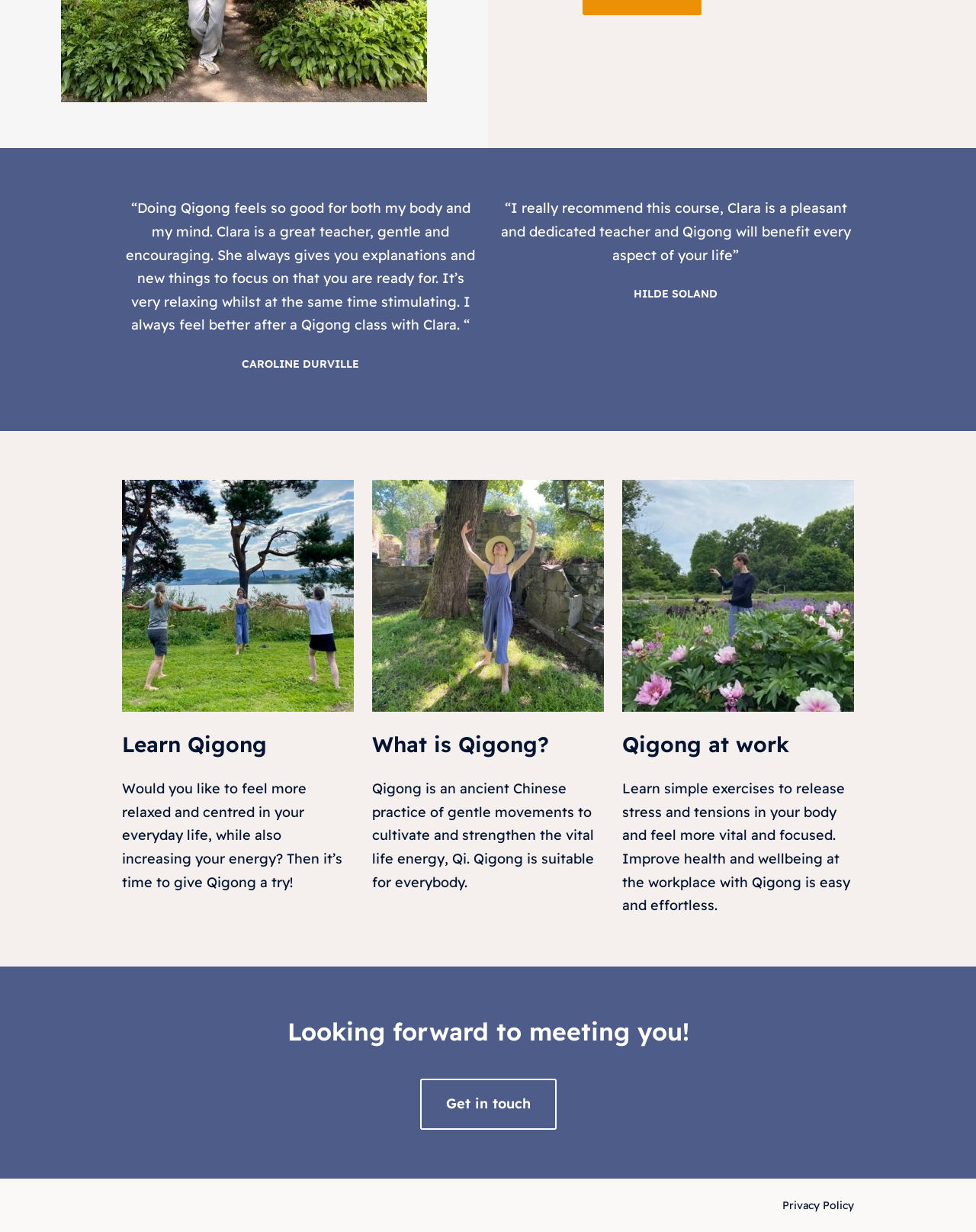Utilize the information from the image to answer the question in detail:
What is the purpose of Qigong?

According to the text 'Qigong is an ancient Chinese practice of gentle movements to cultivate and strengthen the vital life energy, Qi.', Qigong is used to cultivate and strengthen vital life energy.